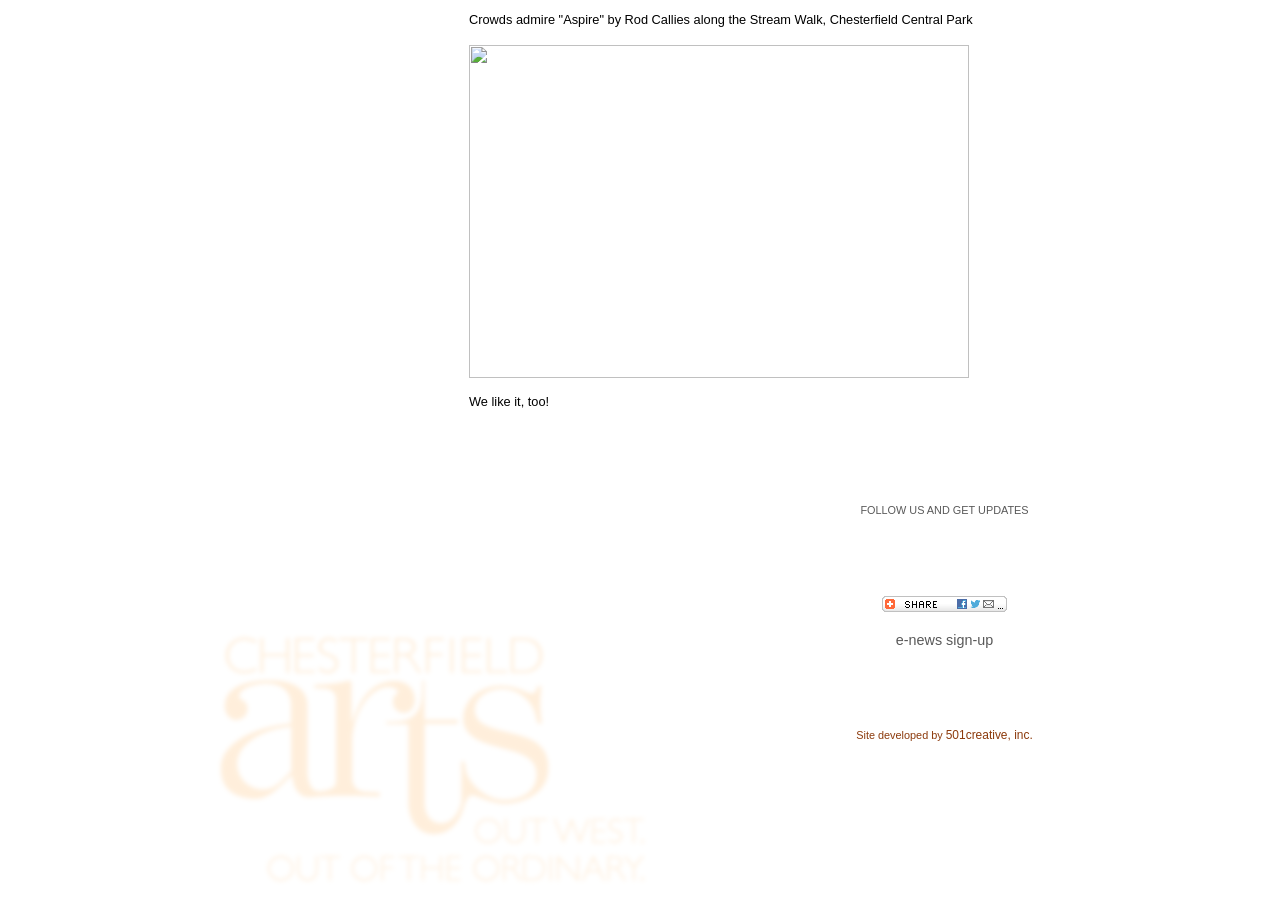Provide a thorough and detailed response to the question by examining the image: 
What is the phone number of Chesterfield Arts?

The answer can be found in the StaticText element with the text '(636)519-1955', which is located below the address of Chesterfield Arts.